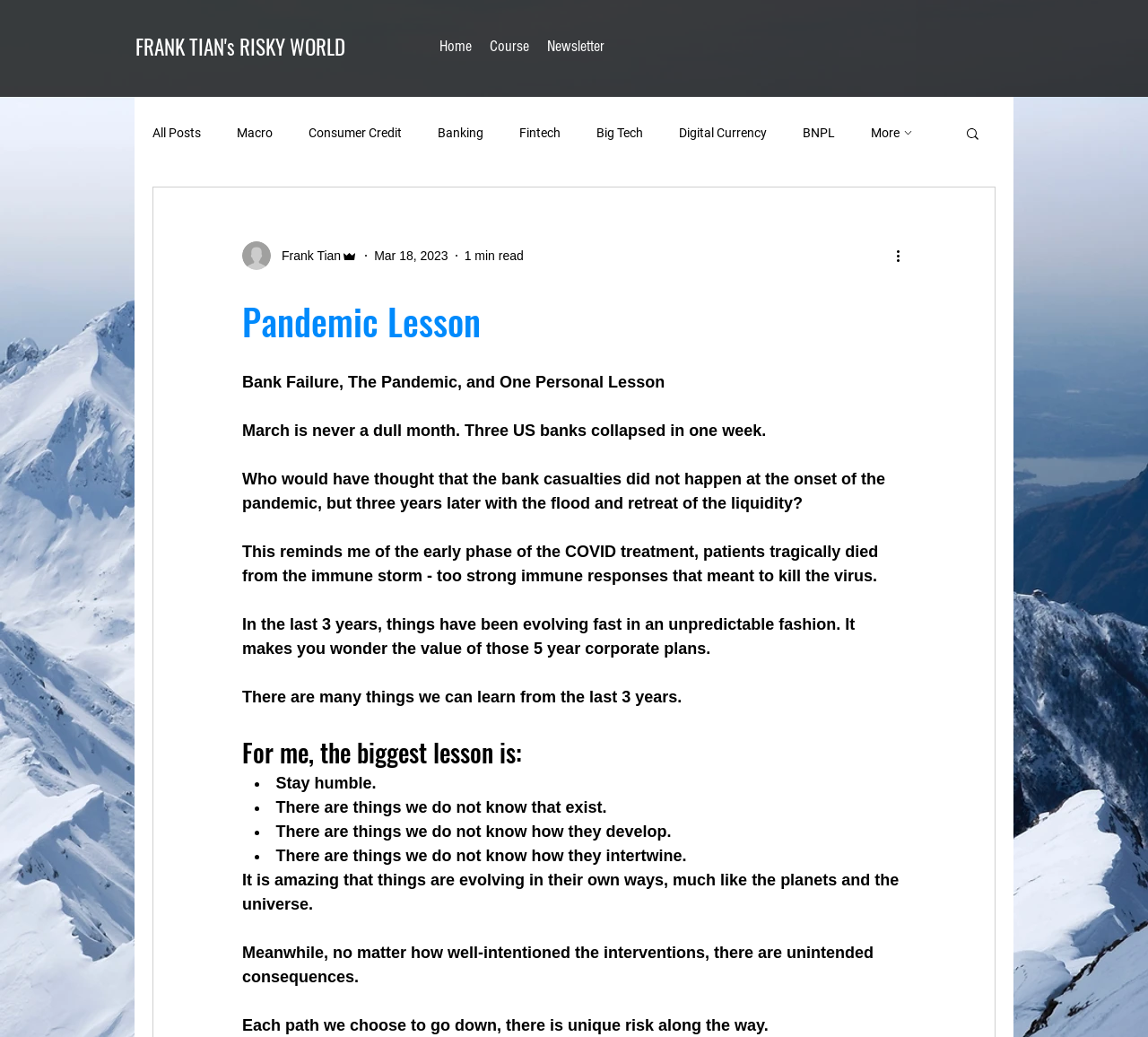Determine the bounding box coordinates for the element that should be clicked to follow this instruction: "Search for something". The coordinates should be given as four float numbers between 0 and 1, in the format [left, top, right, bottom].

[0.84, 0.121, 0.855, 0.139]